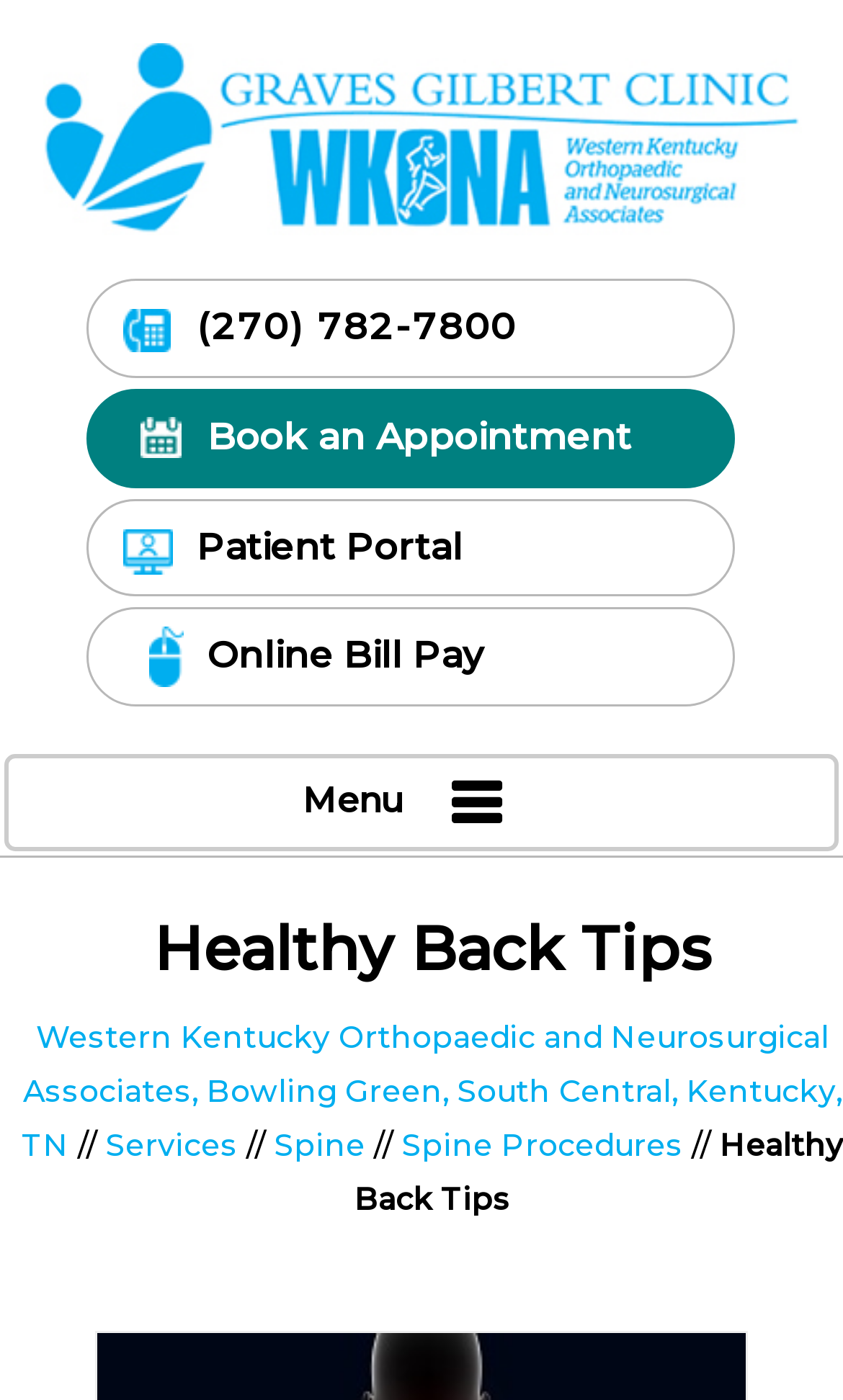Please determine the bounding box coordinates of the element's region to click for the following instruction: "Click Menu".

None